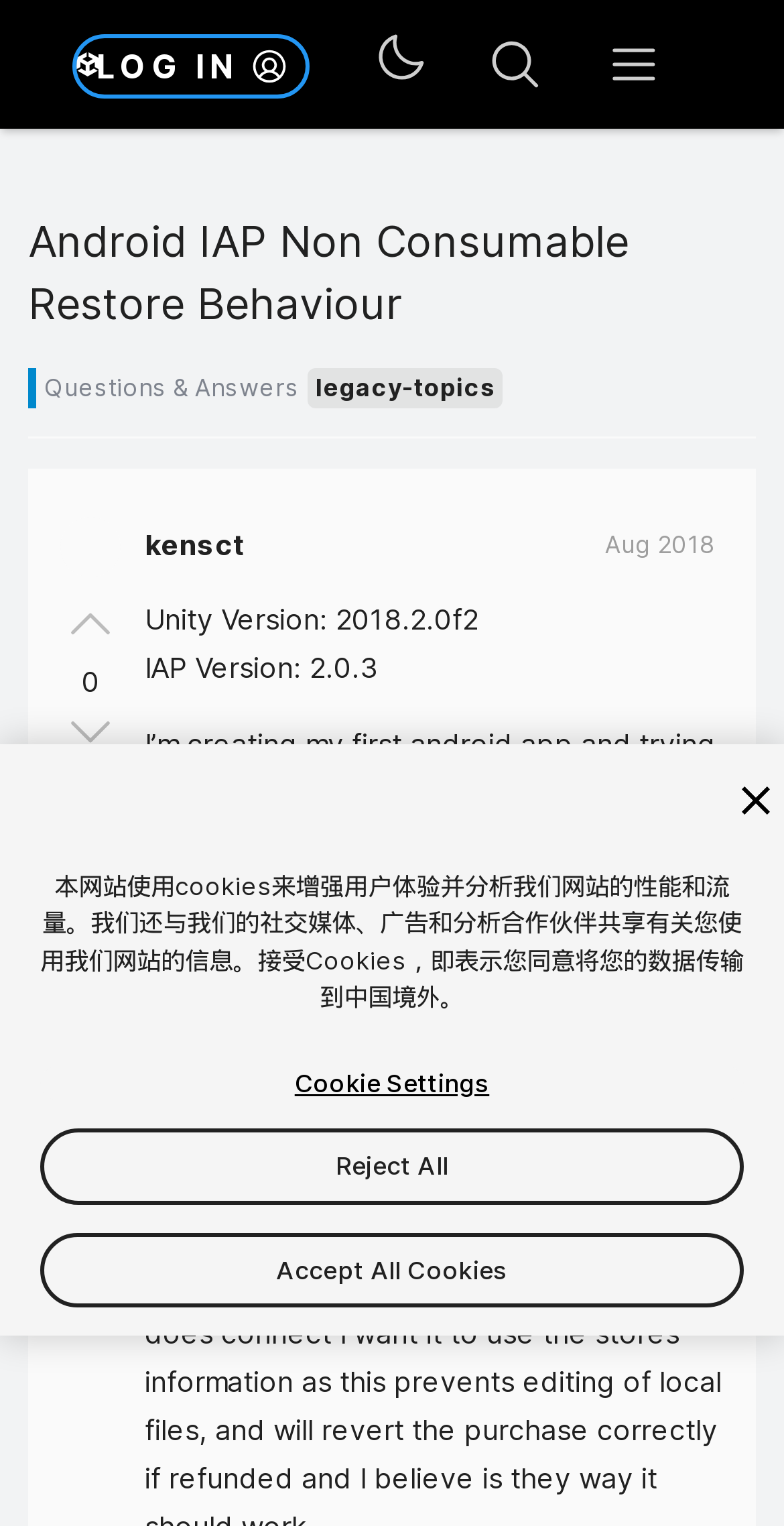What is the error message when trying to re-purchase?
Analyze the screenshot and provide a detailed answer to the question.

The error message when trying to re-purchase can be found in the static text element with the text '...showing that the purchase has been done.' which is located in the section that displays the discussion information.